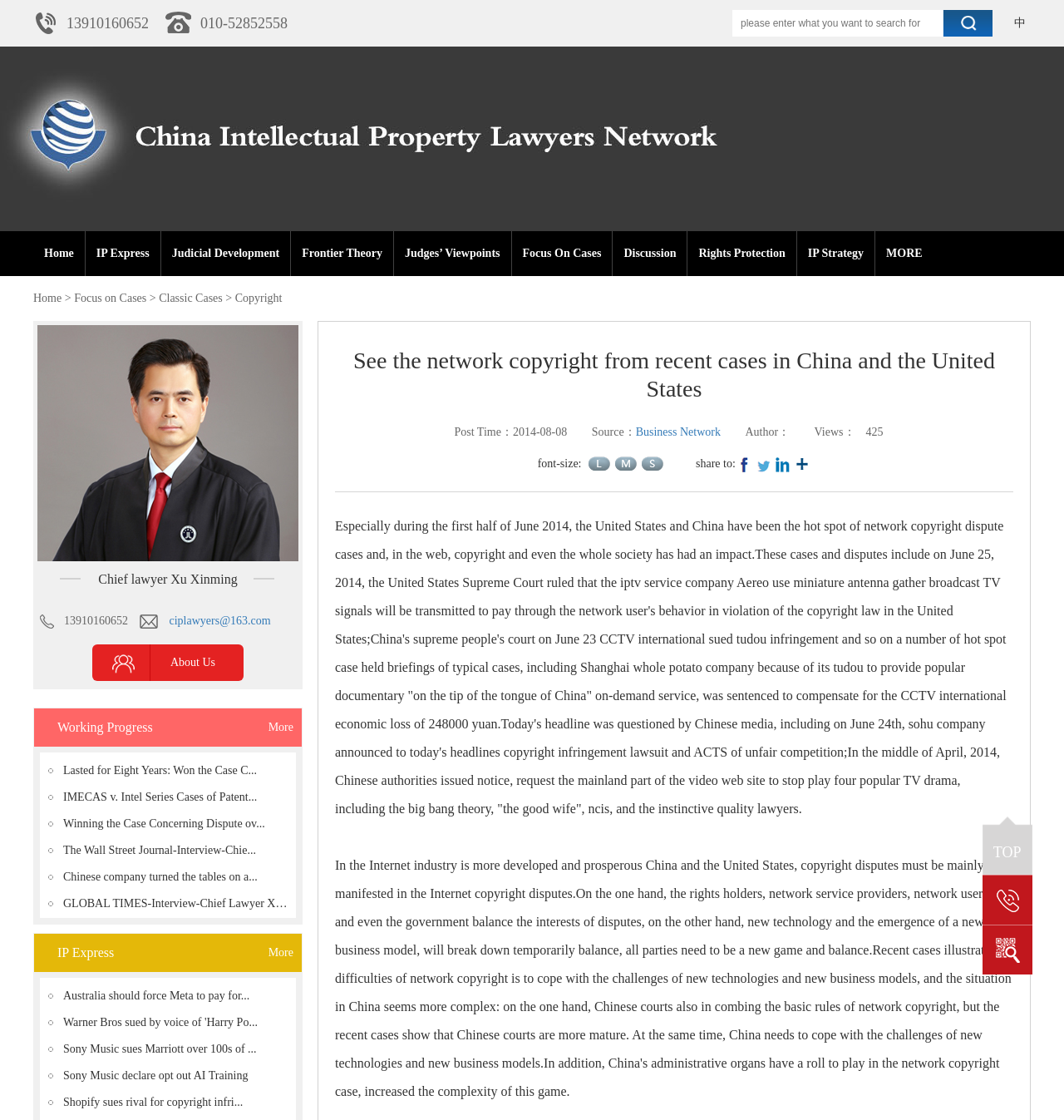Illustrate the webpage's structure and main components comprehensively.

This webpage appears to be a news article or blog post focused on intellectual property law, specifically copyright cases in China and the United States. 

At the top of the page, there are two phone numbers and a search bar with a button. Below this, there is a navigation menu with links to various sections, including "Home", "IP Express", "Judicial Development", and others. 

The main content of the page is divided into two sections. The first section has a heading that matches the meta description, "See the network copyright from recent cases in China and the United States". Below this heading, there is a post date, source, author, and view count. The article itself discusses several high-profile copyright cases in both countries, including a Supreme Court ruling in the US and a lawsuit in China.

The second section appears to be a list of news articles or blog posts, with links to each article. The titles of the articles are not fully visible, but they seem to be related to intellectual property law and copyright disputes. 

On the right side of the page, there is a column with links to various resources, including "Chief lawyer Xu Xinming" and "About Us". There is also a section with contact information, including a phone number and email address. 

At the bottom of the page, there is a "TOP" button with an arrow icon, which may allow users to scroll back to the top of the page.